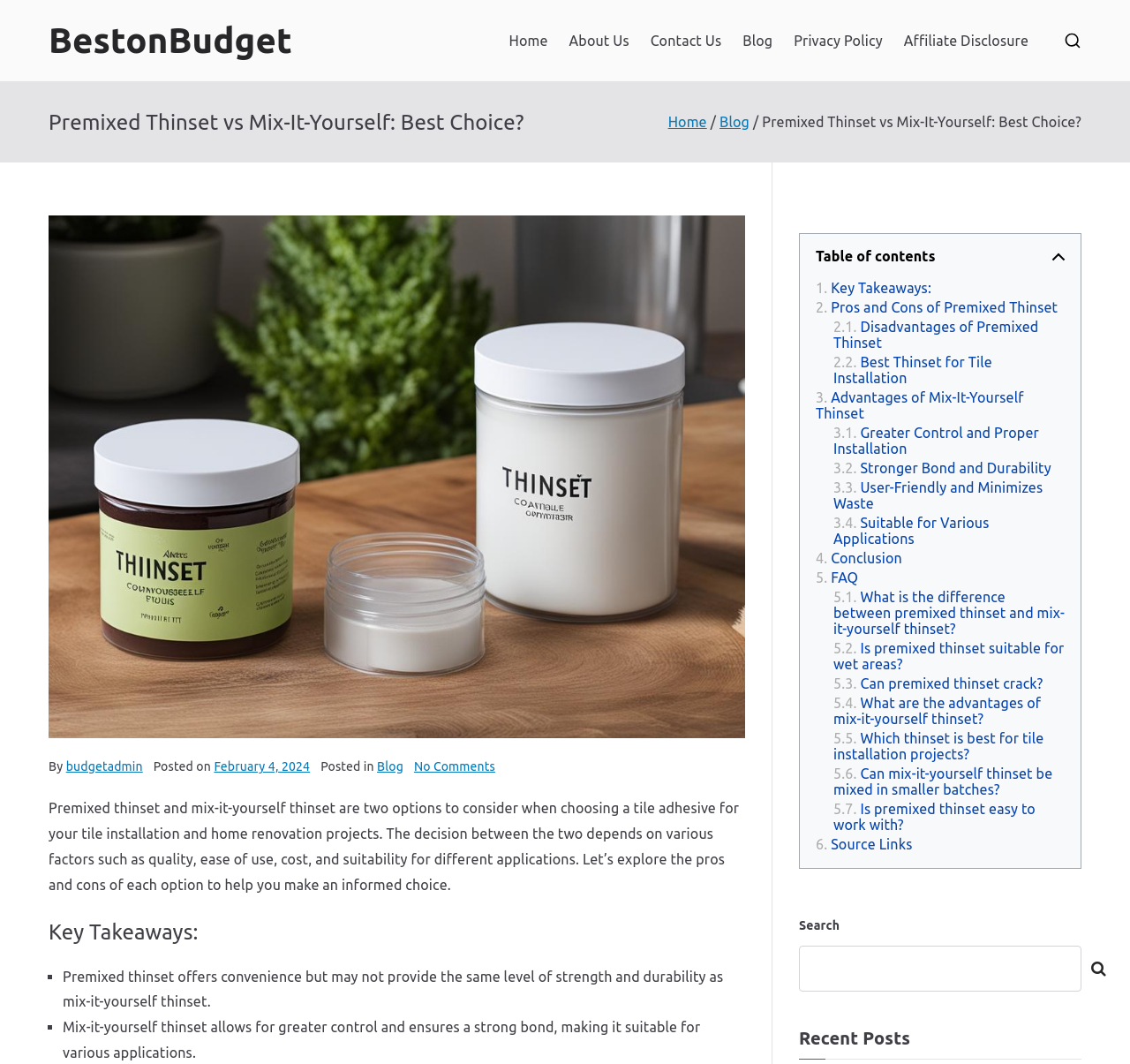Could you specify the bounding box coordinates for the clickable section to complete the following instruction: "Search for a topic"?

[0.707, 0.857, 0.957, 0.932]